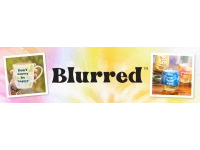What is the background color of the design?
Refer to the image and provide a thorough answer to the question.

The background of the design is a soft blend of pastel colors, which enhances the overall cheerful and inviting atmosphere of the design.